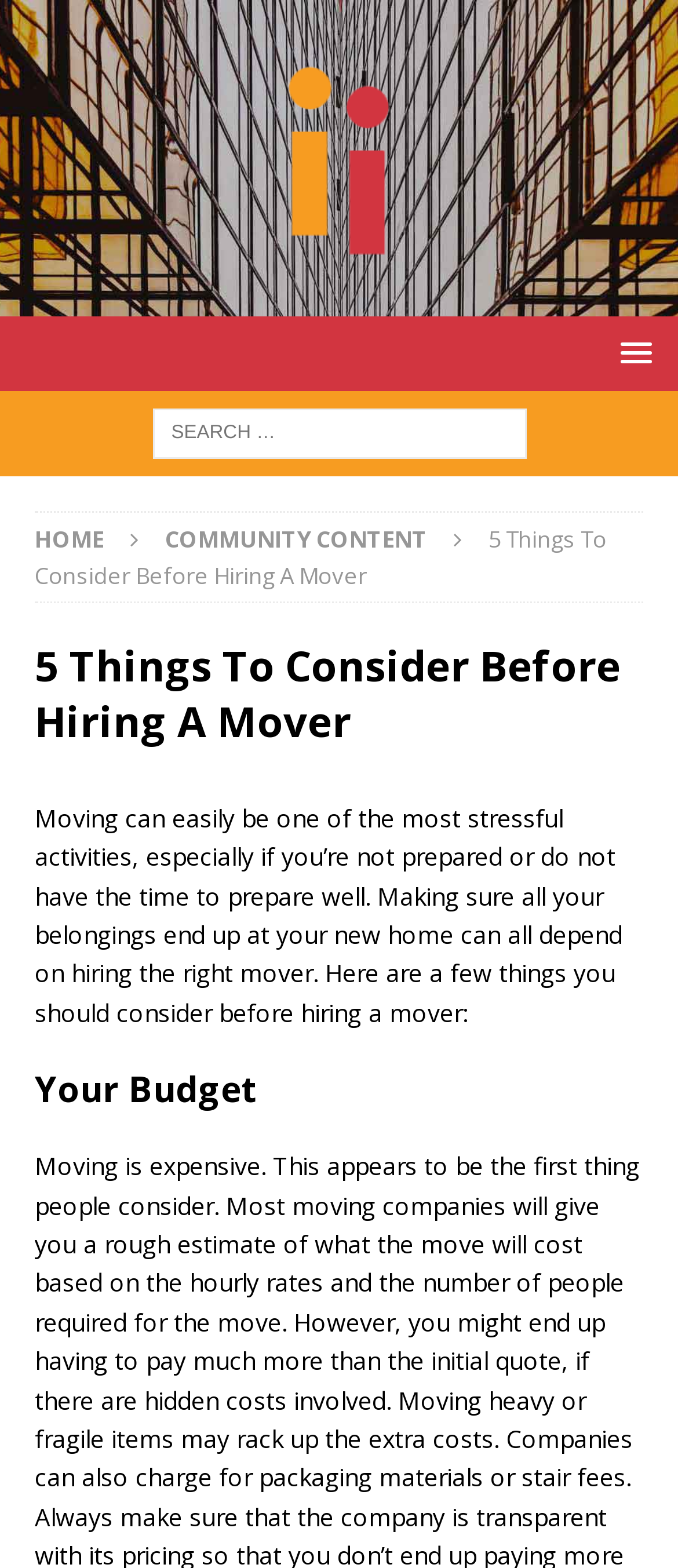Respond with a single word or short phrase to the following question: 
What is the main topic of this webpage?

Hiring a mover